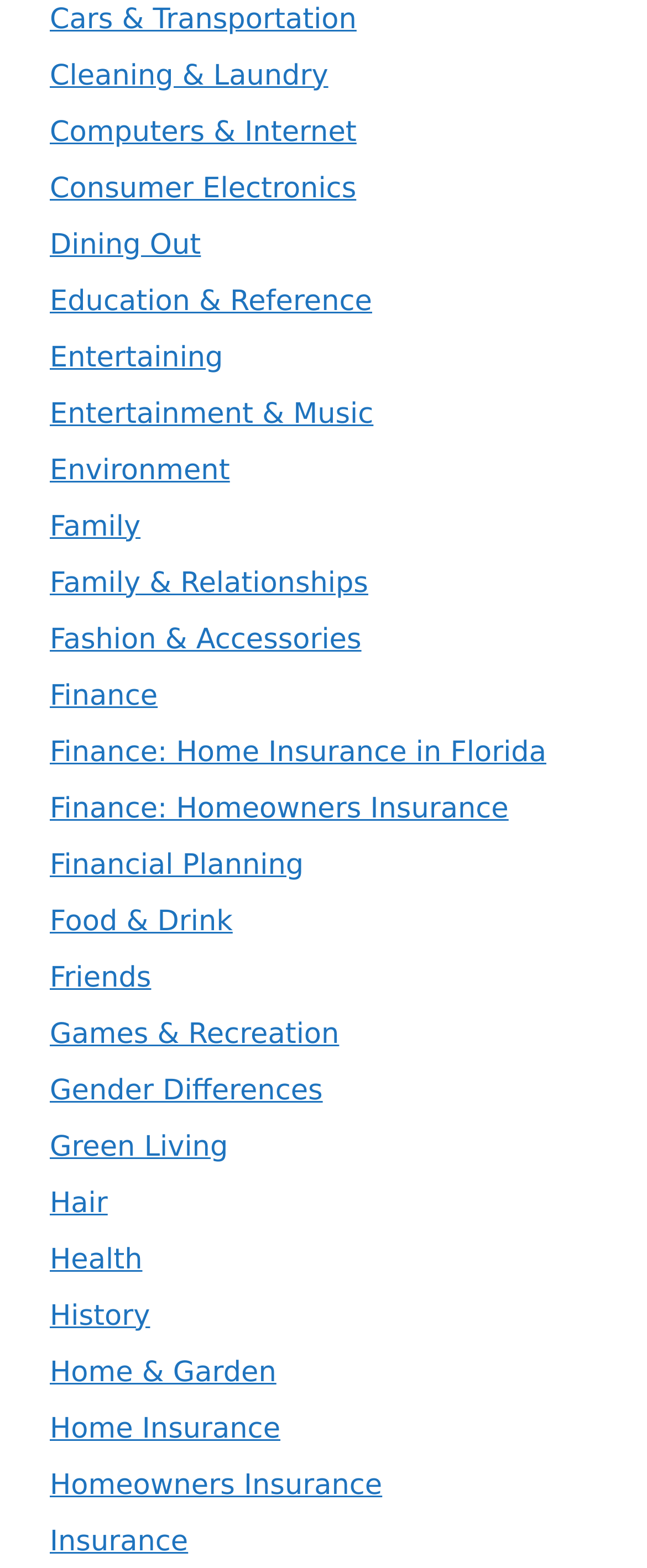Bounding box coordinates are specified in the format (top-left x, top-left y, bottom-right x, bottom-right y). All values are floating point numbers bounded between 0 and 1. Please provide the bounding box coordinate of the region this sentence describes: Friends

[0.077, 0.613, 0.234, 0.634]